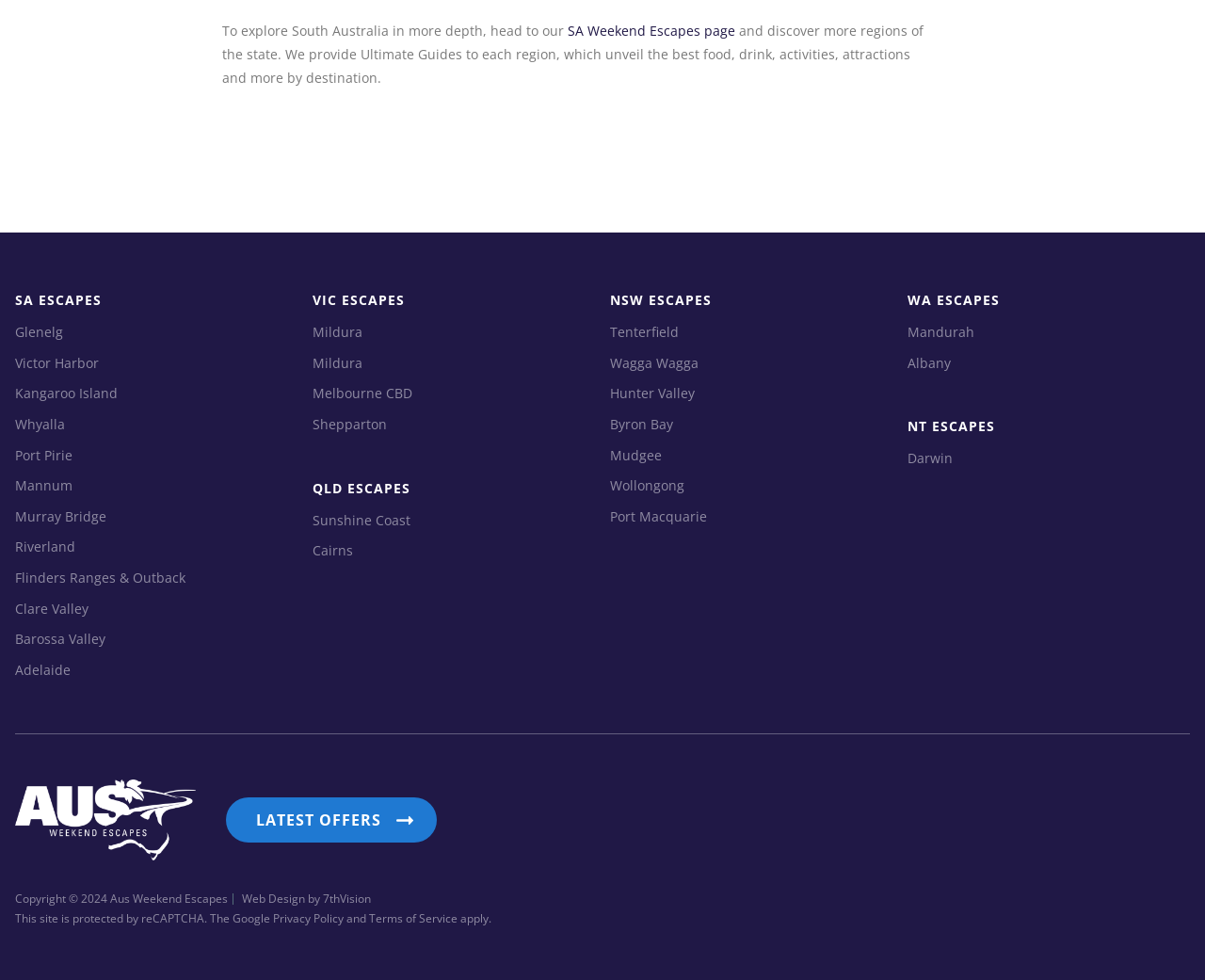Locate the bounding box coordinates of the area where you should click to accomplish the instruction: "View LATEST OFFERS".

[0.188, 0.814, 0.363, 0.86]